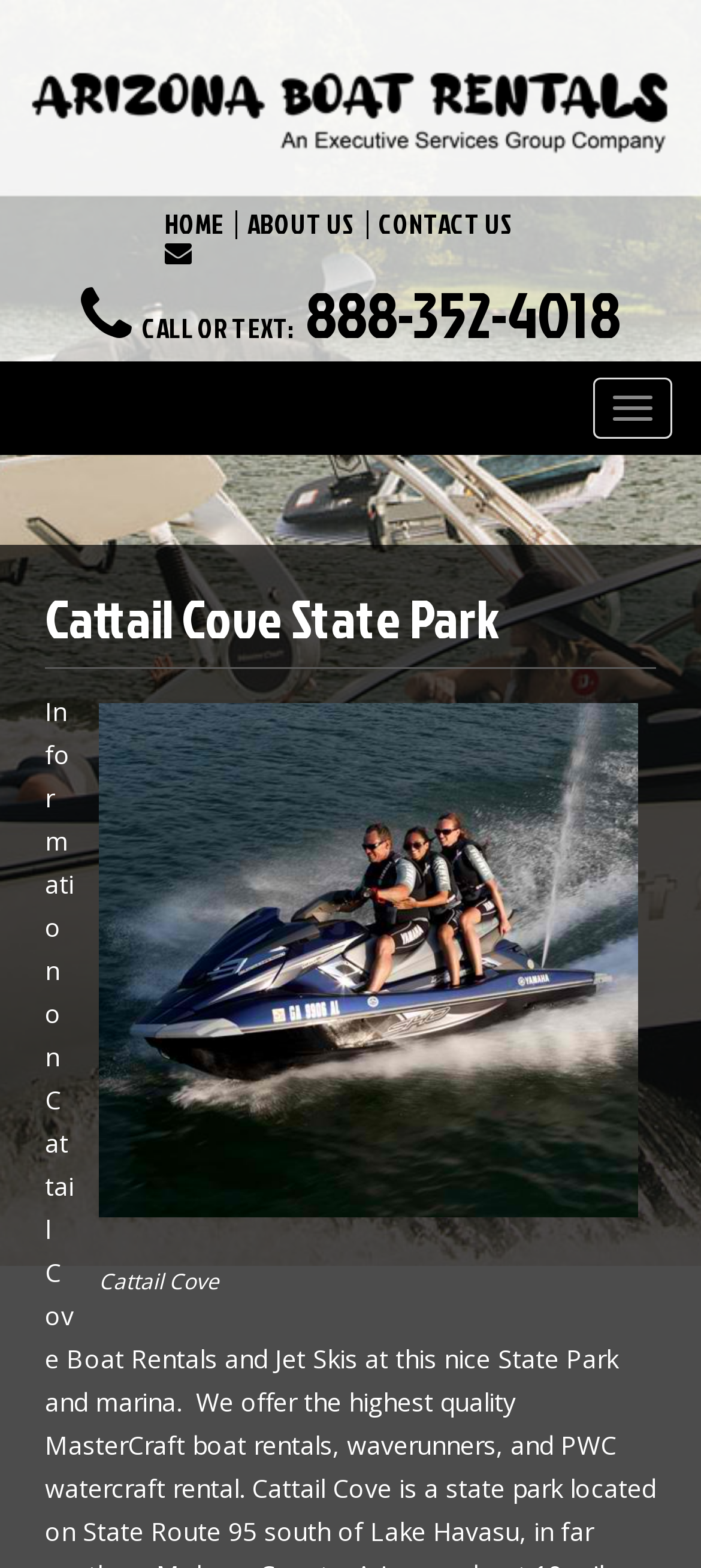Generate a comprehensive description of the webpage content.

The webpage is about Cattail Cove boat rentals and watercraft services at a State Park and marina. At the top, there is a navigation menu with four links: "HOME", "ABOUT US", and "CONTACT US", as well as a hamburger icon. Below the navigation menu, there is a call-to-action section with the text "CALL OR TEXT:" and a phone number "888-352-4018" to contact the marina.

On the left side of the page, there is a header section with a heading "Cattail Cove State Park". Below the header, there is a prominent link "Cattail Cove" accompanied by an image of the same name, which takes up most of the page's width. The image is described by a caption, but the content of the caption is not provided.